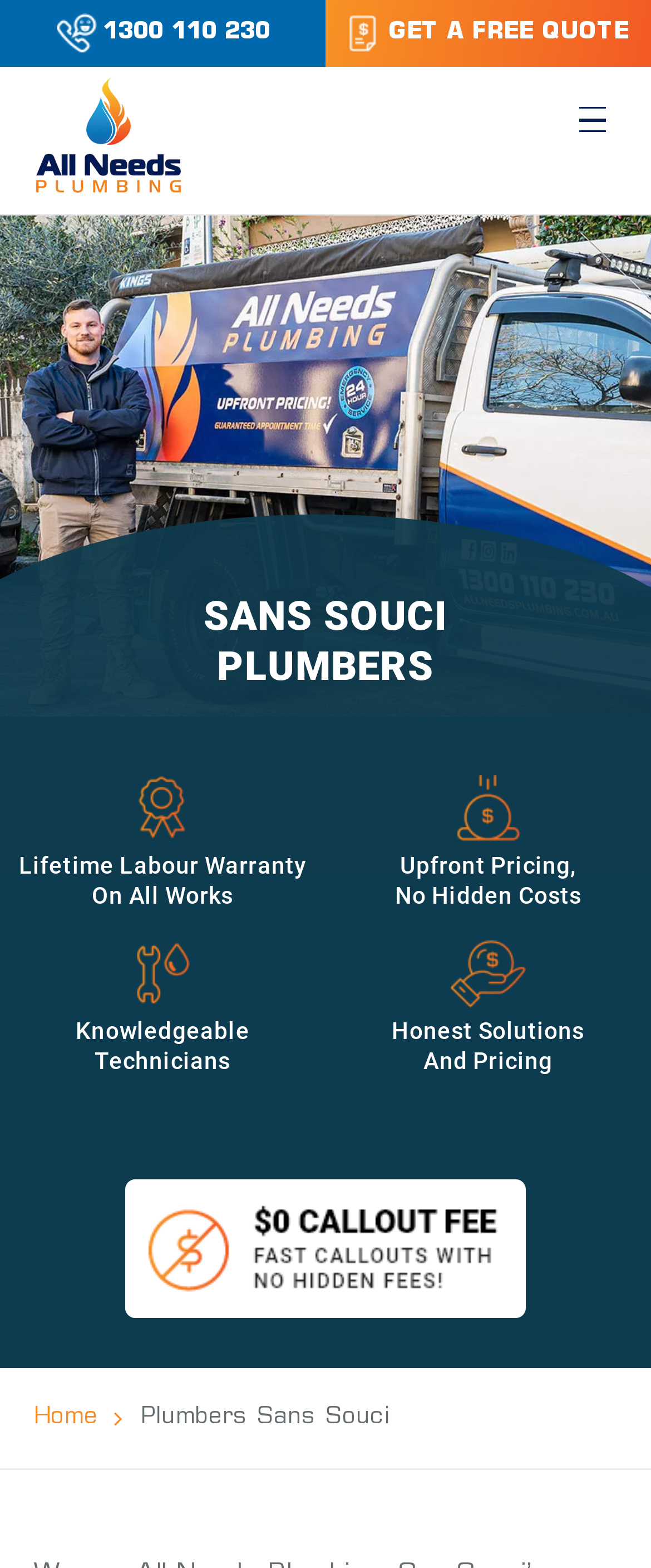Show the bounding box coordinates for the HTML element as described: "Home".

[0.051, 0.897, 0.15, 0.912]